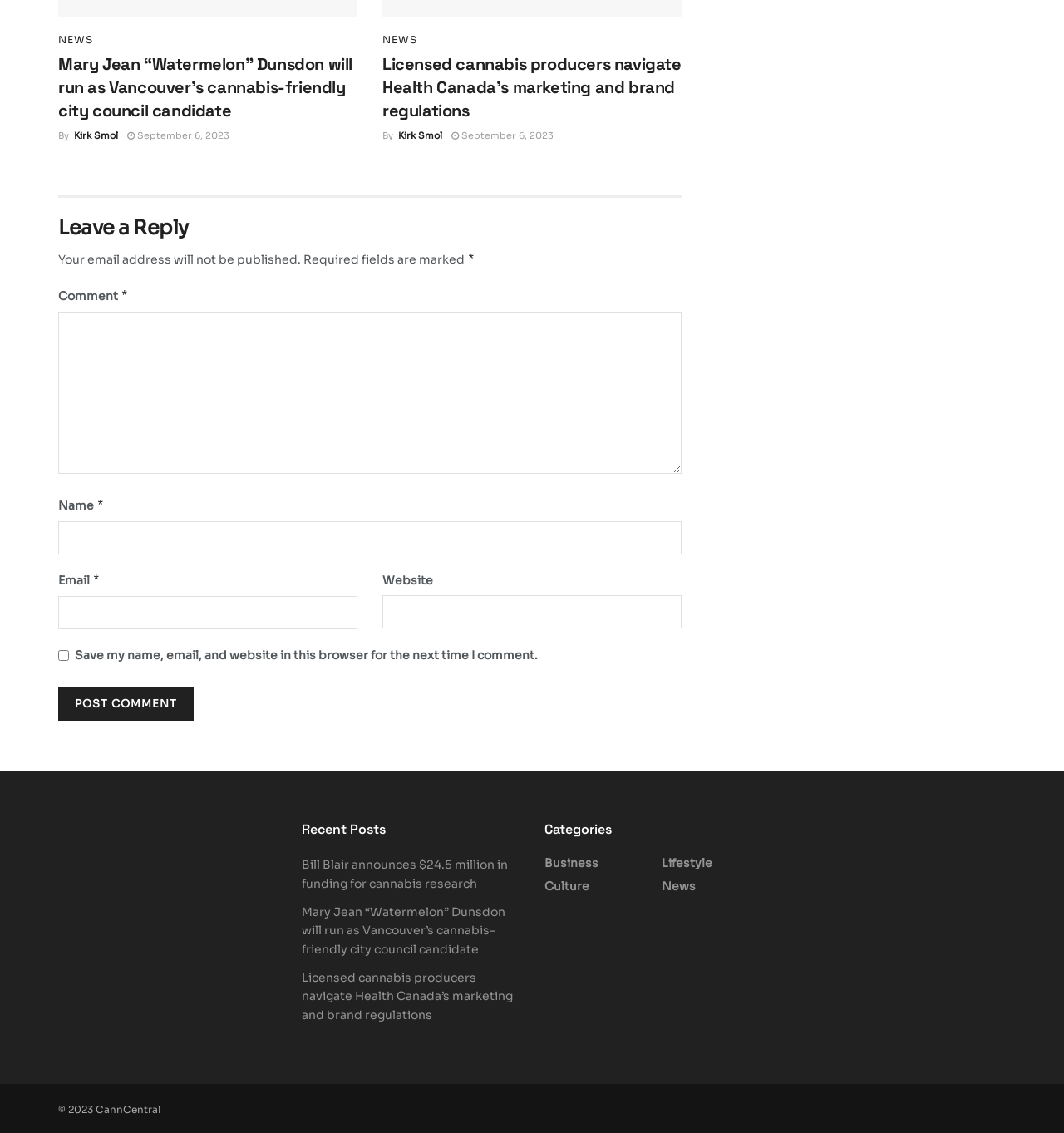Find the bounding box coordinates for the area that should be clicked to accomplish the instruction: "Read the article about Mary Jean “Watermelon” Dunsdon".

[0.055, 0.046, 0.336, 0.108]